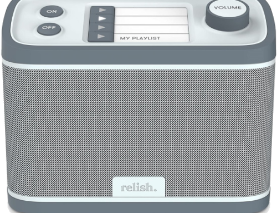Create a vivid and detailed description of the image.

This image showcases a modern, compact digital music player or radio designed by Relish. The device features a sleek, minimalist aesthetic with a light gray and darker gray color scheme. 

At the top, there are control buttons, including an 'ON' and 'OFF' toggle, as well as volume control. The interface includes a display area labeled "MY PLAYLIST," suggesting it can play personalized music selections. The front mesh speaker grill hints at quality sound output, ideal for streaming or playing music. This design is likely aimed at enhancing the experience for users interested in music, especially those who might need advanced features for accessibility or convenience, such as people living with Alzheimer’s, as referenced in the related article.